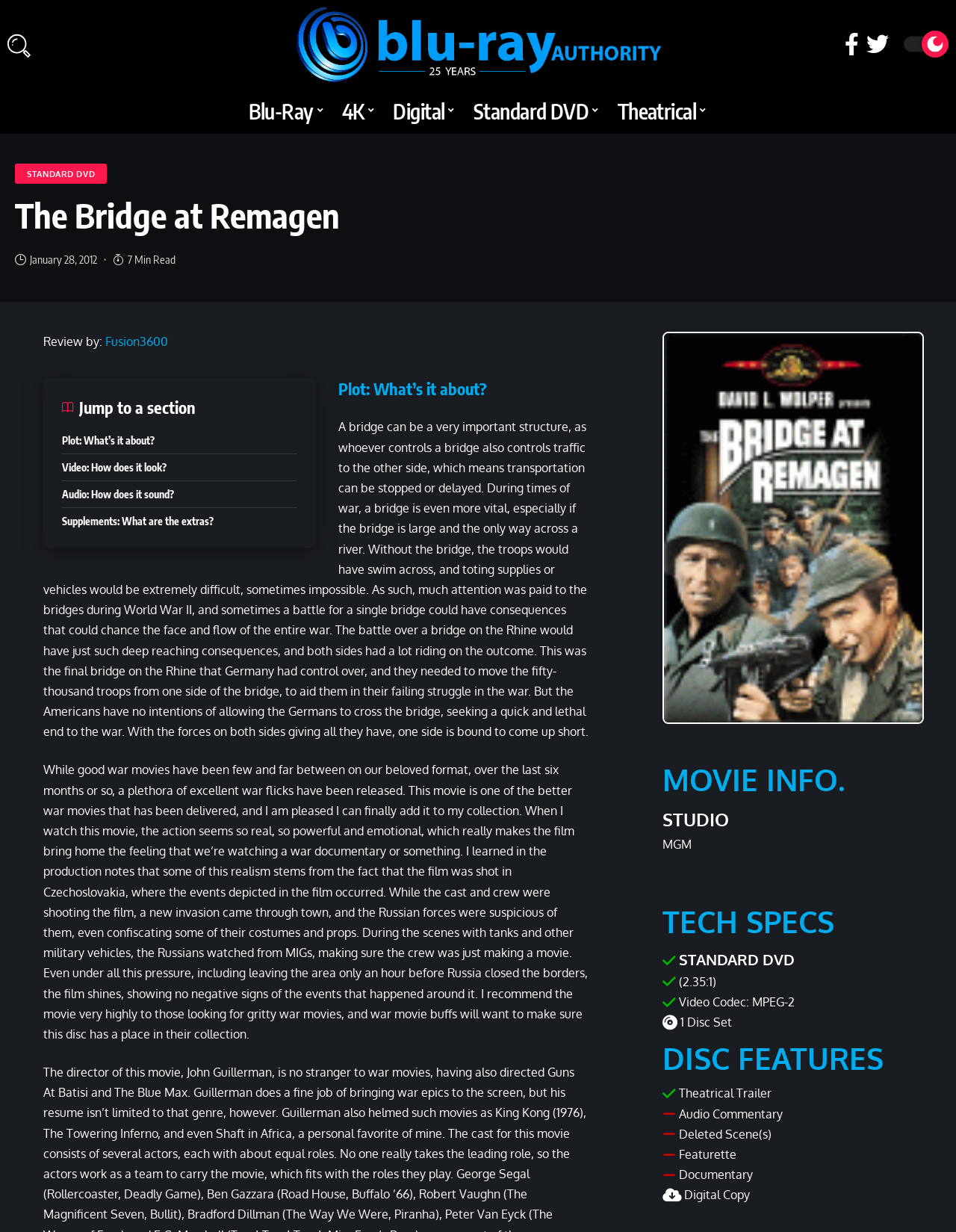Find the bounding box coordinates of the element to click in order to complete the given instruction: "Click on the 'Video: How does it look?' link."

[0.065, 0.368, 0.311, 0.386]